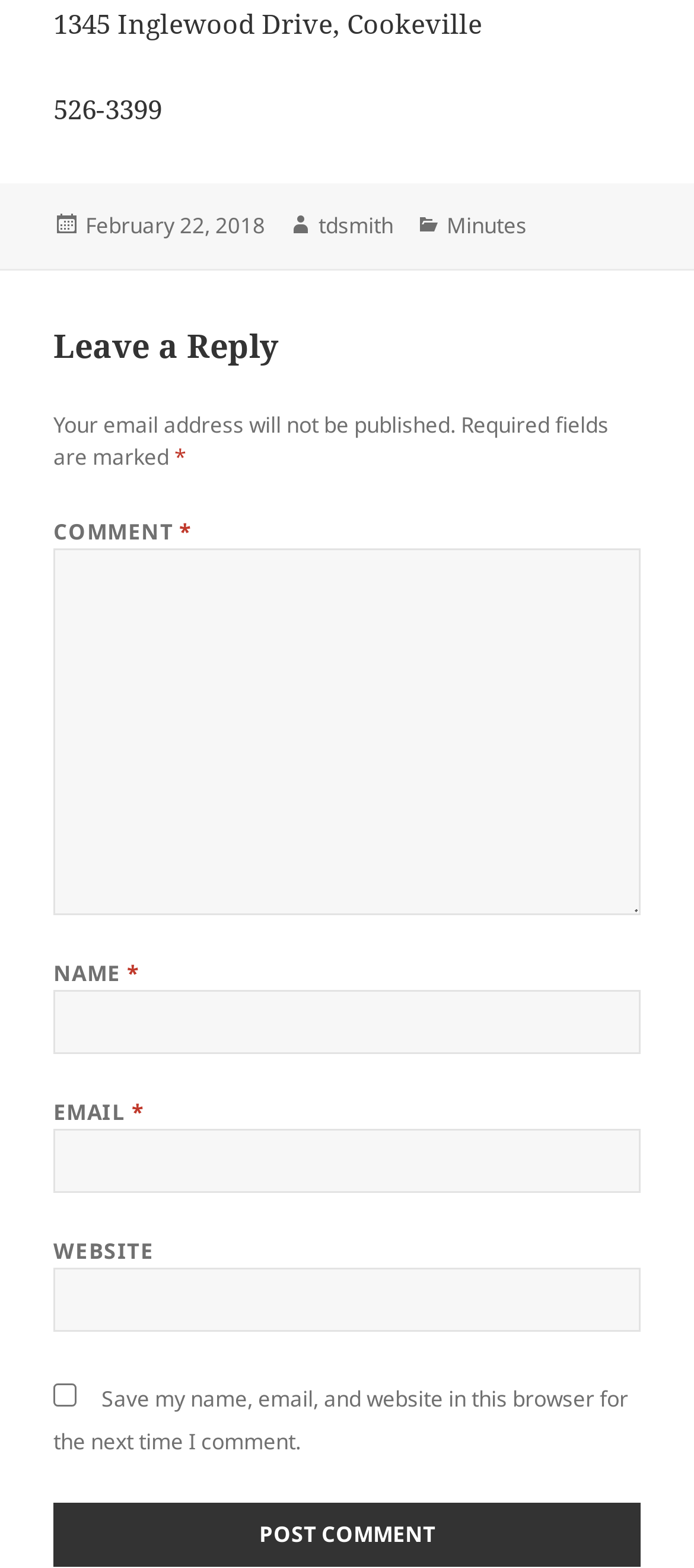Could you indicate the bounding box coordinates of the region to click in order to complete this instruction: "Visit the Minutes category".

[0.644, 0.134, 0.759, 0.154]